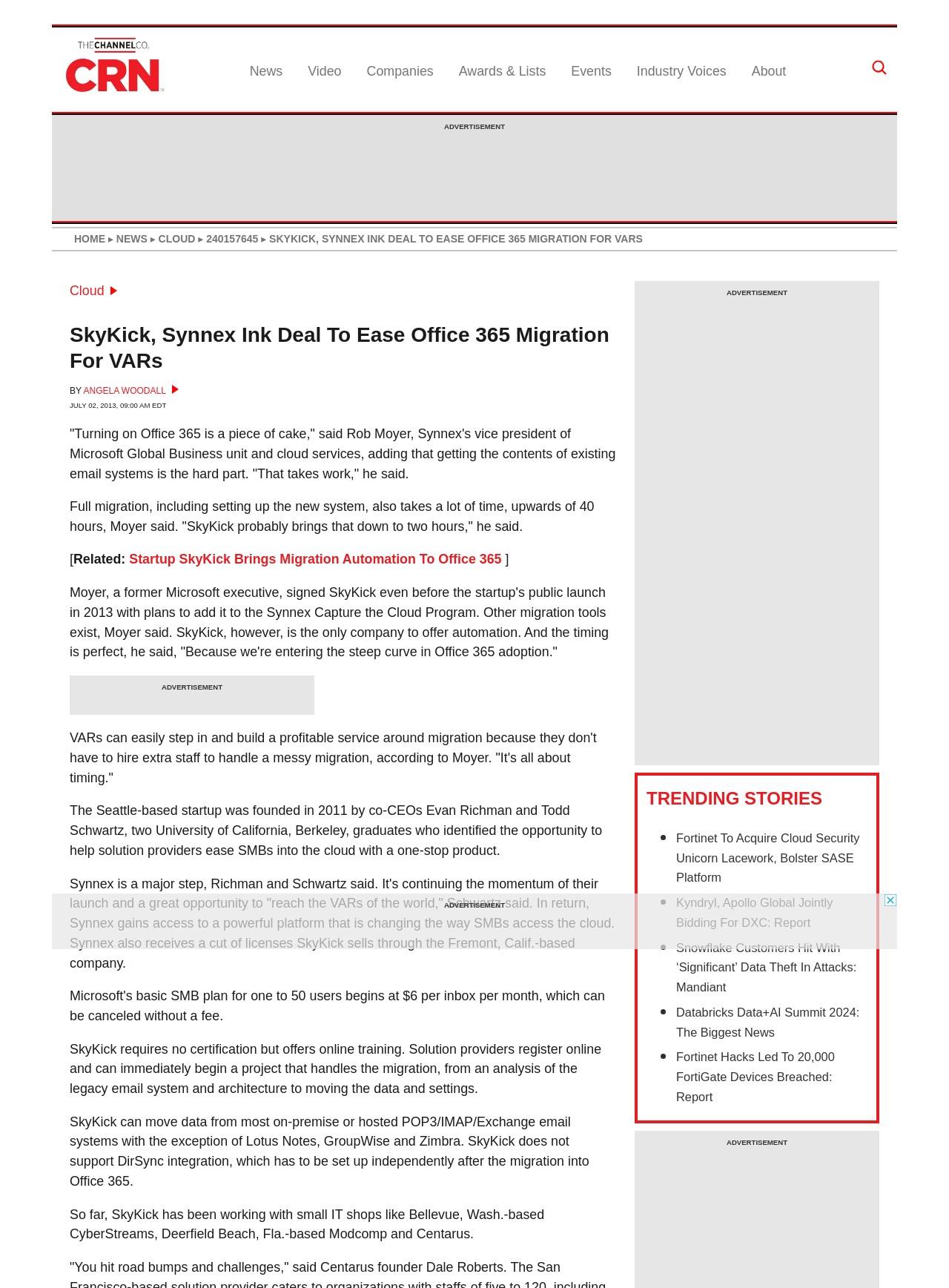Please indicate the bounding box coordinates of the element's region to be clicked to achieve the instruction: "Navigate to homepage". Provide the coordinates as four float numbers between 0 and 1, i.e., [left, top, right, bottom].

[0.064, 0.066, 0.174, 0.078]